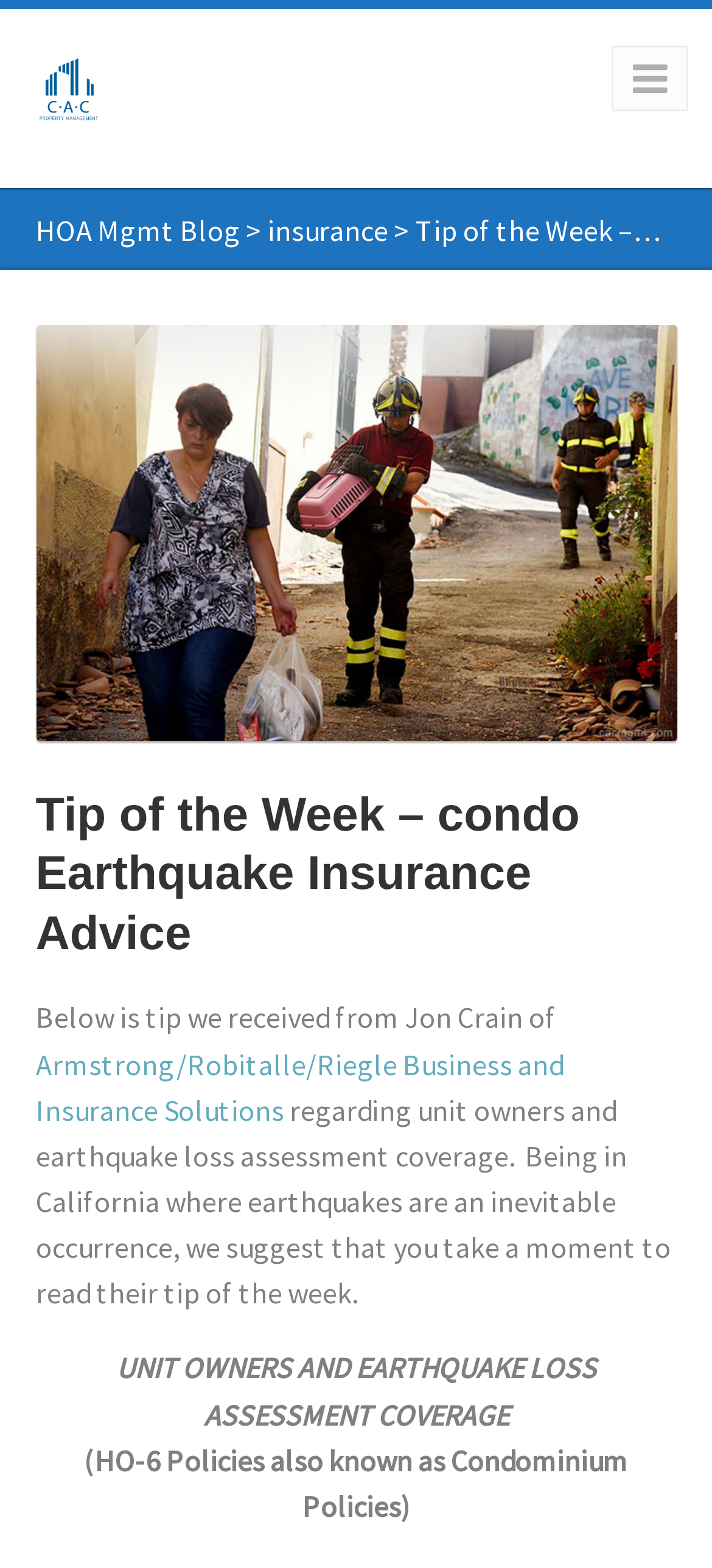Given the element description, predict the bounding box coordinates in the format (top-left x, top-left y, bottom-right x, bottom-right y). Make sure all values are between 0 and 1. Here is the element description: Armstrong/Robitalle/Riegle Business and Insurance Solutions

[0.05, 0.667, 0.791, 0.719]